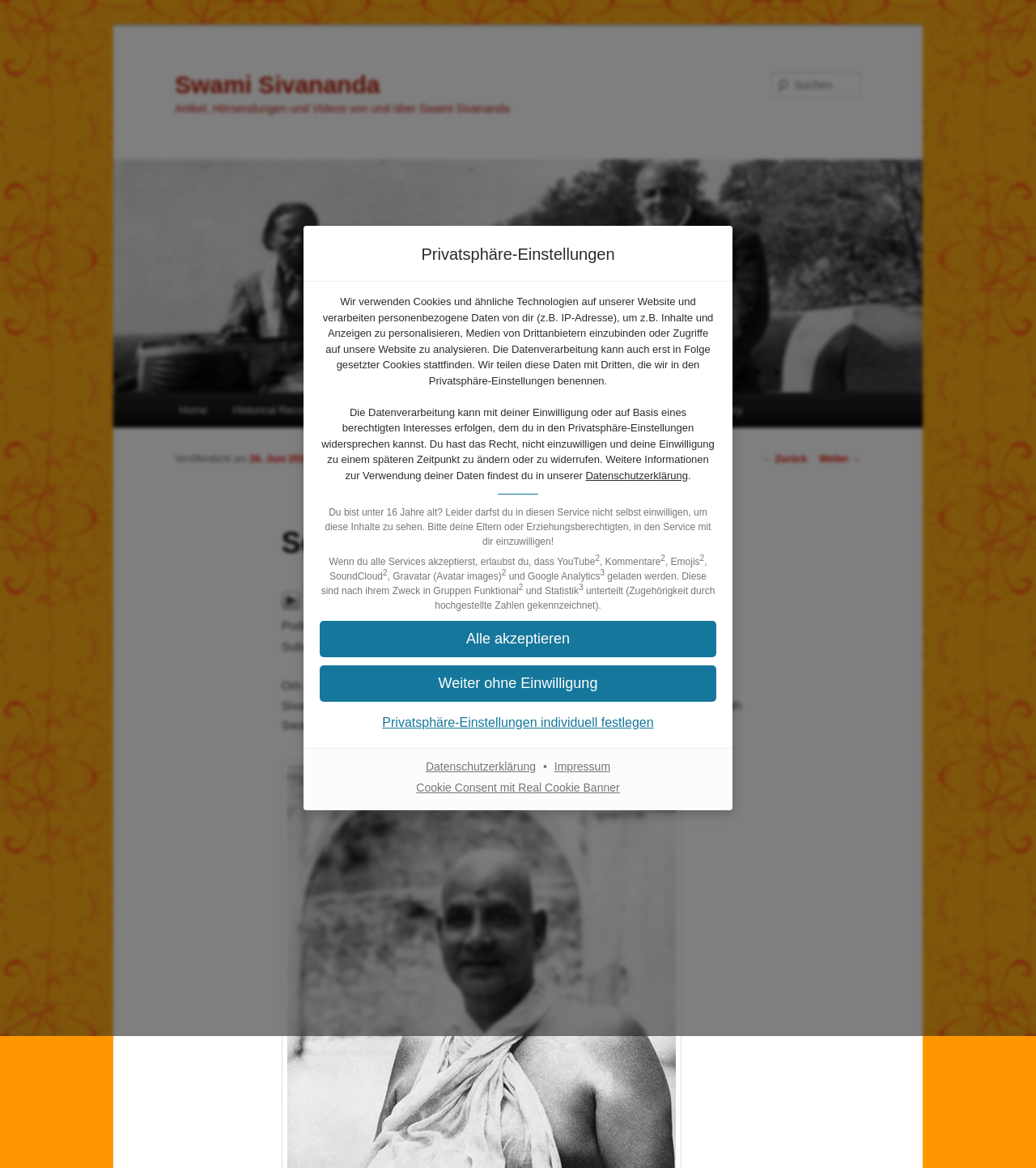Predict the bounding box coordinates of the area that should be clicked to accomplish the following instruction: "Read privacy settings". The bounding box coordinates should consist of four float numbers between 0 and 1, i.e., [left, top, right, bottom].

[0.407, 0.205, 0.593, 0.23]